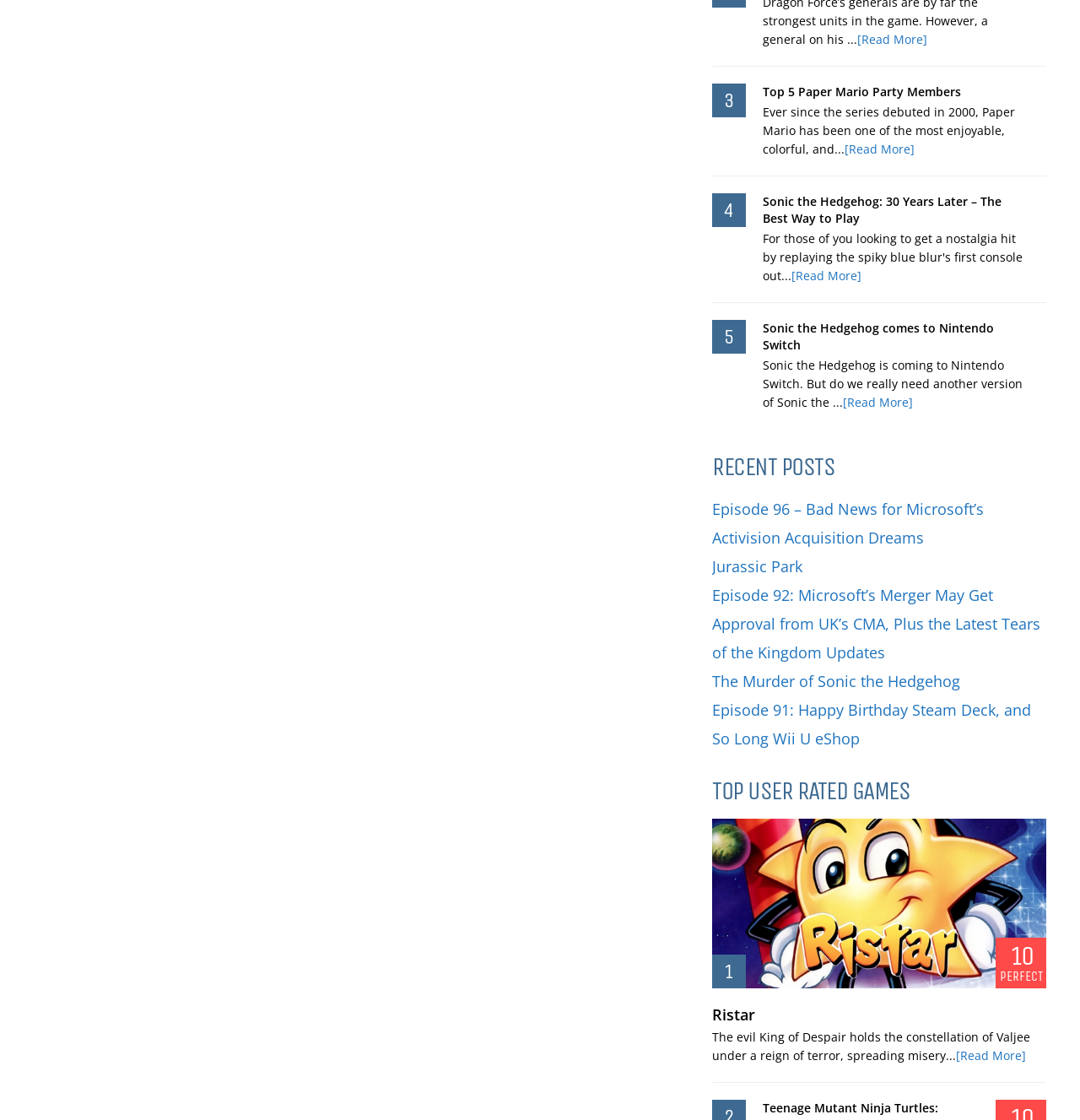How many recent posts are listed?
Kindly answer the question with as much detail as you can.

I counted the number of links under the 'RECENT POSTS' heading, which are 5.